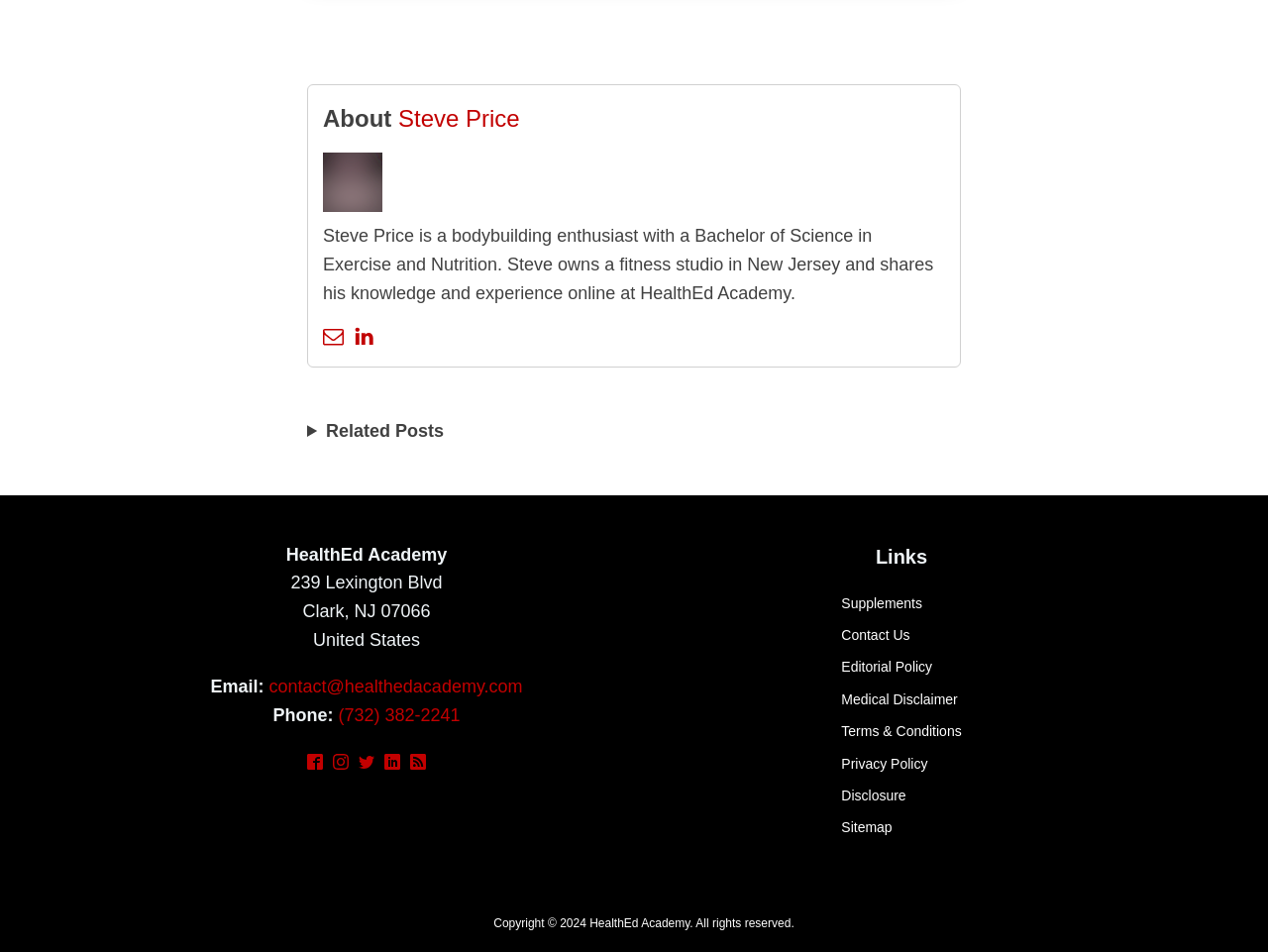What is the email address of HealthEd Academy?
Give a detailed response to the question by analyzing the screenshot.

The webpage has a section with contact information, including an email address, which is contact@healthedacademy.com.